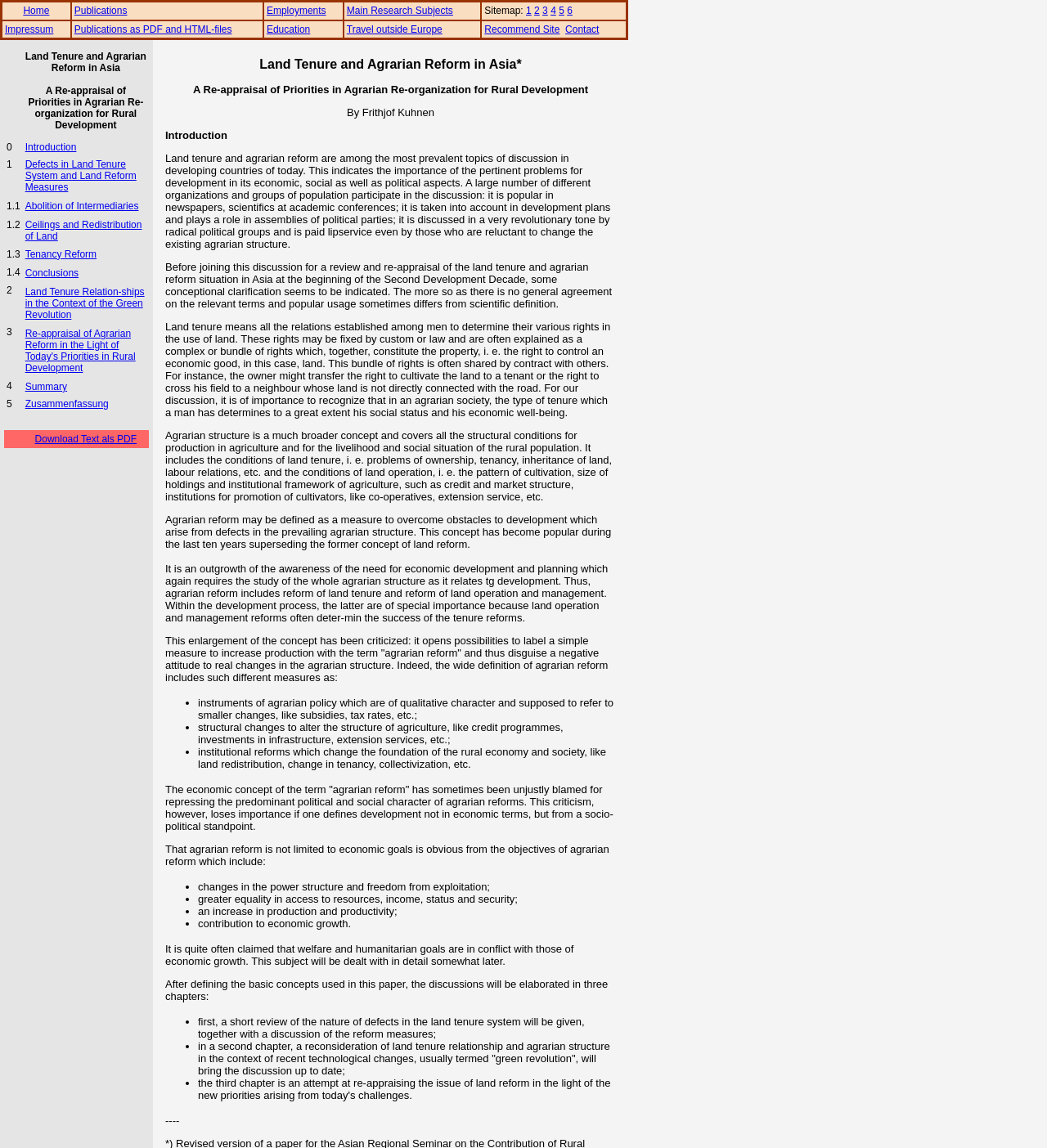Find the bounding box coordinates of the element to click in order to complete this instruction: "view publications". The bounding box coordinates must be four float numbers between 0 and 1, denoted as [left, top, right, bottom].

[0.068, 0.001, 0.251, 0.017]